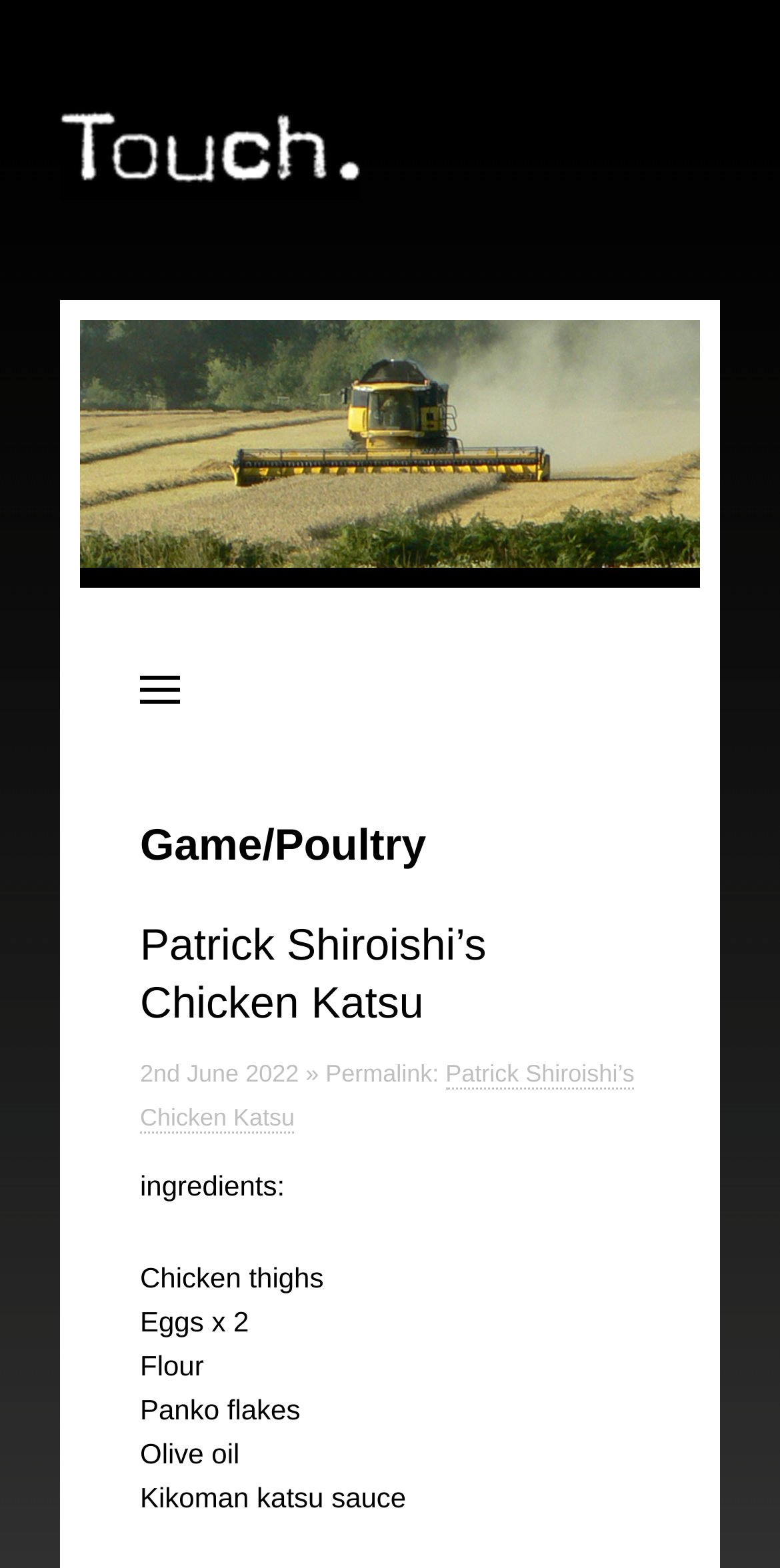Provide the bounding box coordinates of the UI element that matches the description: "Patrick Shiroishi’s Chicken Katsu".

[0.179, 0.676, 0.813, 0.723]